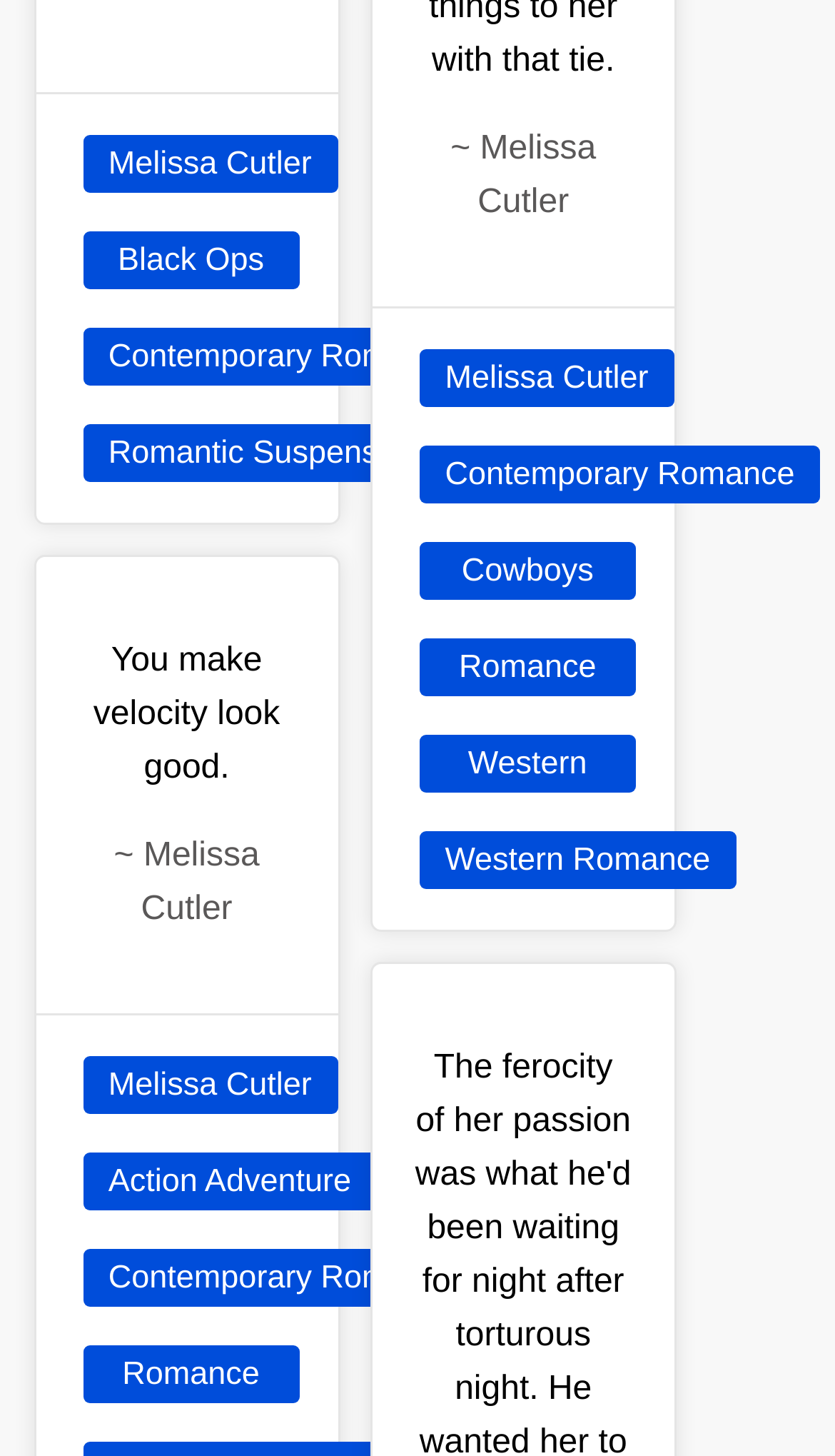Extract the bounding box coordinates of the UI element described: "Contemporary Romance". Provide the coordinates in the format [left, top, right, bottom] with values ranging from 0 to 1.

[0.502, 0.305, 0.983, 0.345]